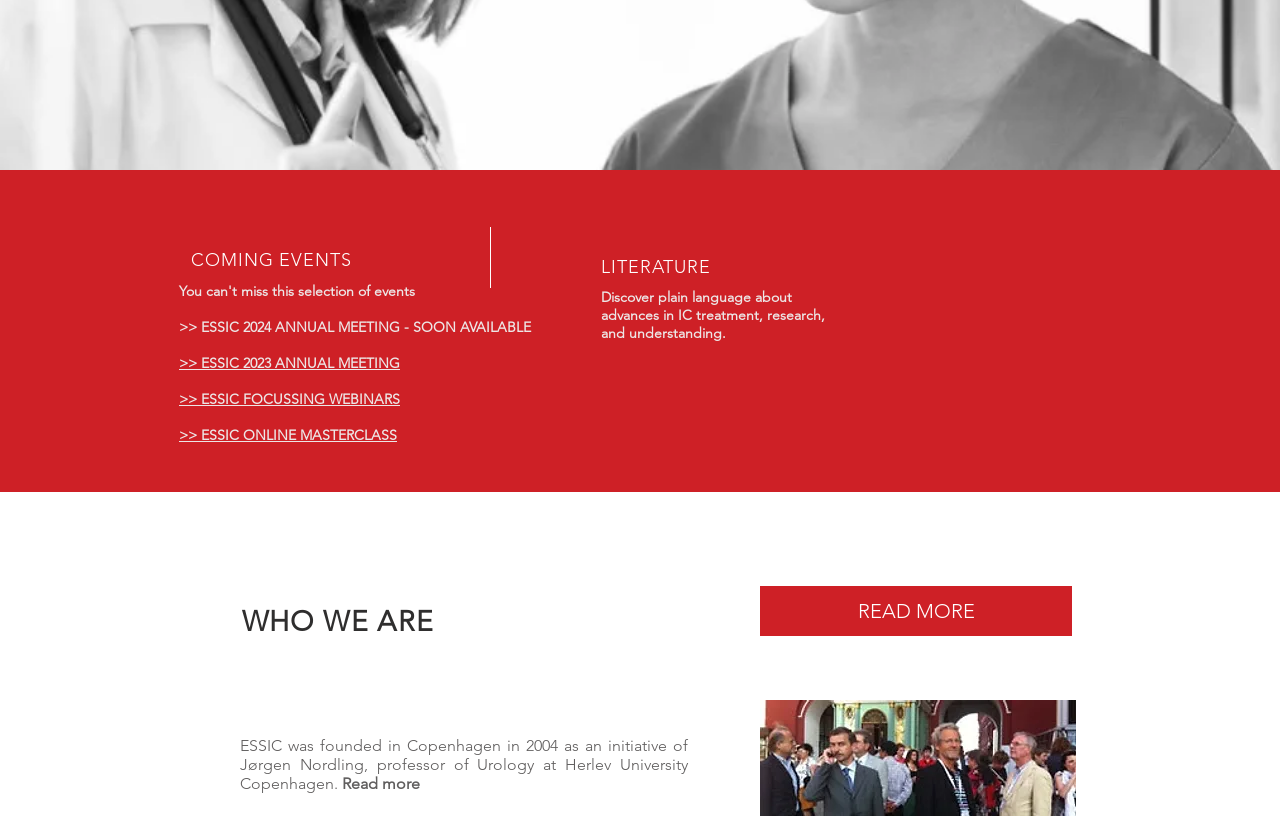For the given element description >> ESSIC FOCUSSING WEBINARS, determine the bounding box coordinates of the UI element. The coordinates should follow the format (top-left x, top-left y, bottom-right x, bottom-right y) and be within the range of 0 to 1.

[0.14, 0.478, 0.312, 0.5]